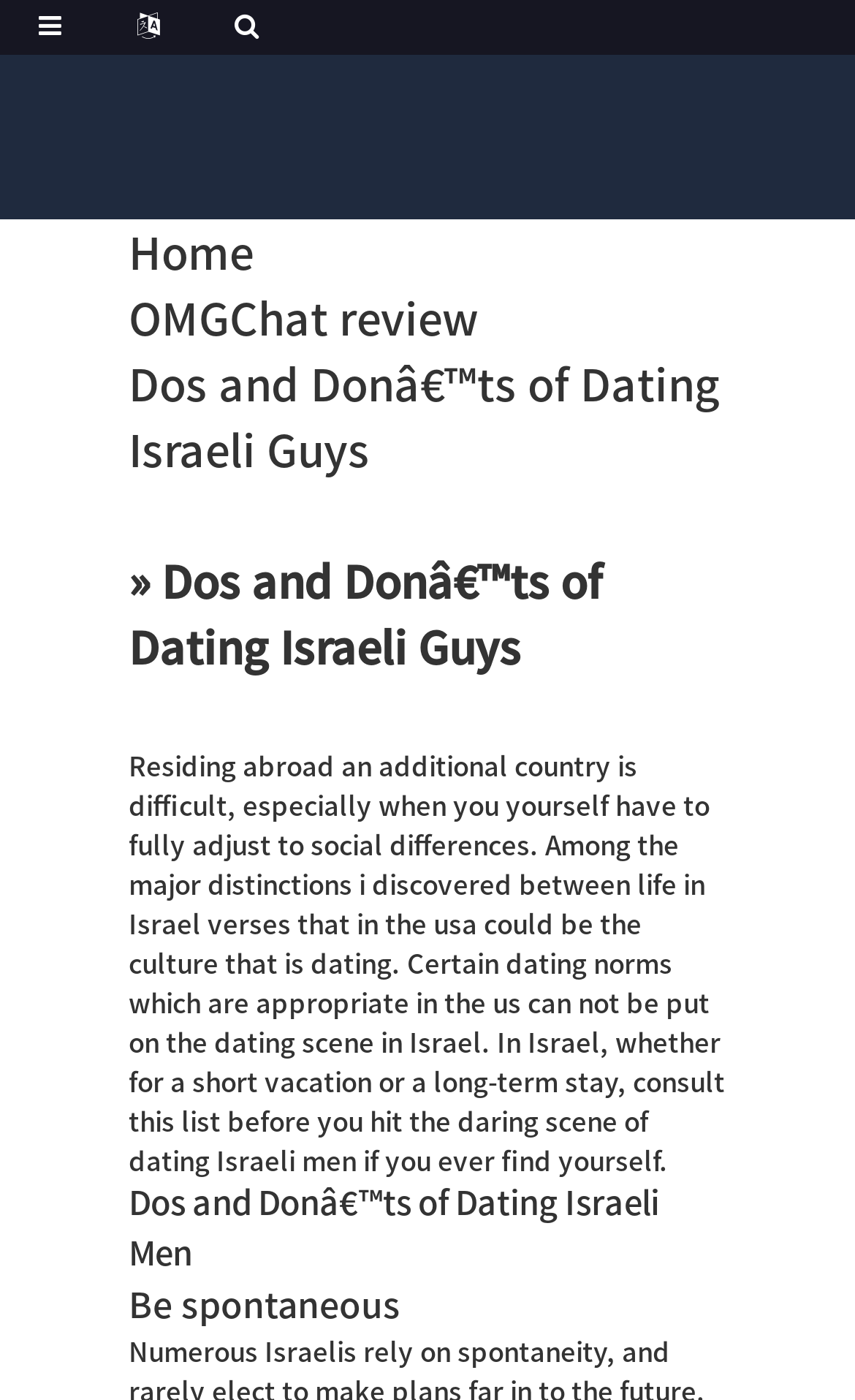Using the provided description: "Home", find the bounding box coordinates of the corresponding UI element. The output should be four float numbers between 0 and 1, in the format [left, top, right, bottom].

[0.15, 0.164, 0.296, 0.196]